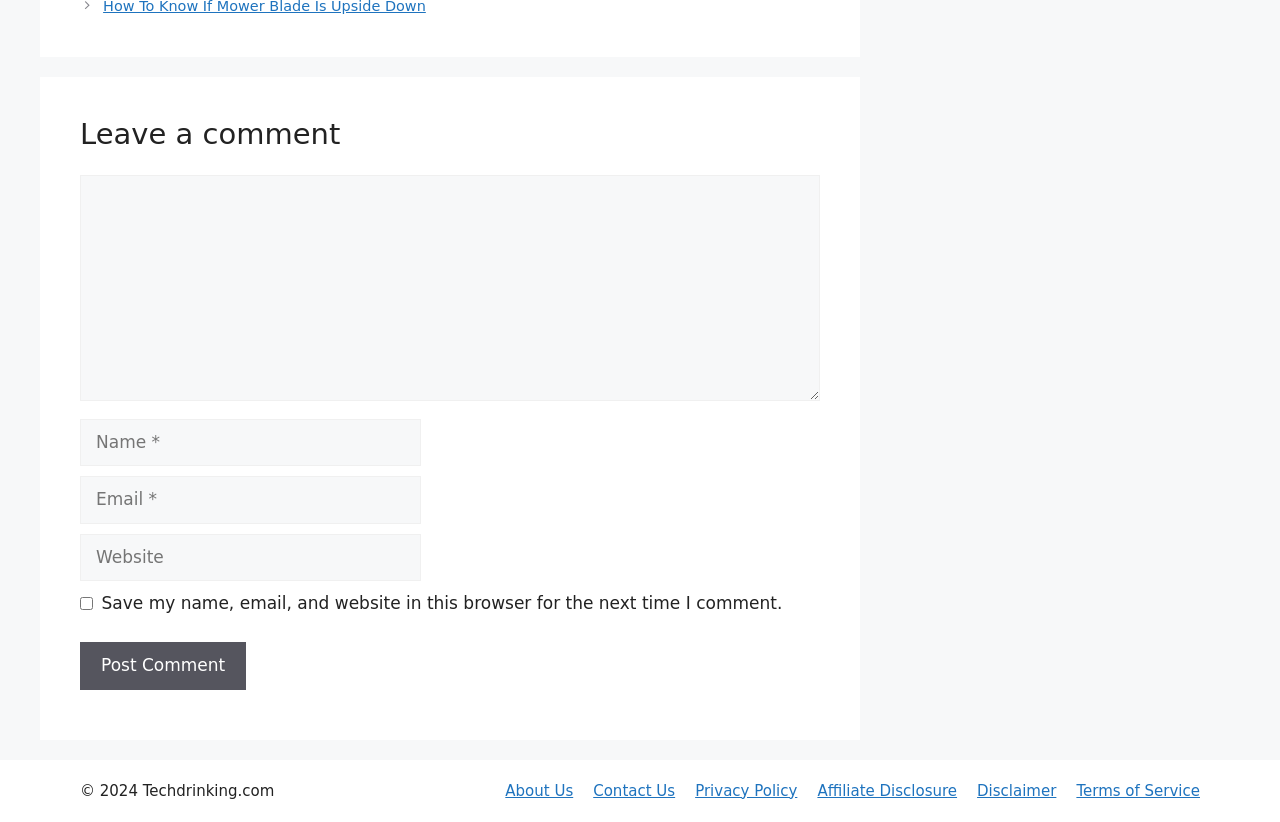Can you identify the bounding box coordinates of the clickable region needed to carry out this instruction: 'View services'? The coordinates should be four float numbers within the range of 0 to 1, stated as [left, top, right, bottom].

None